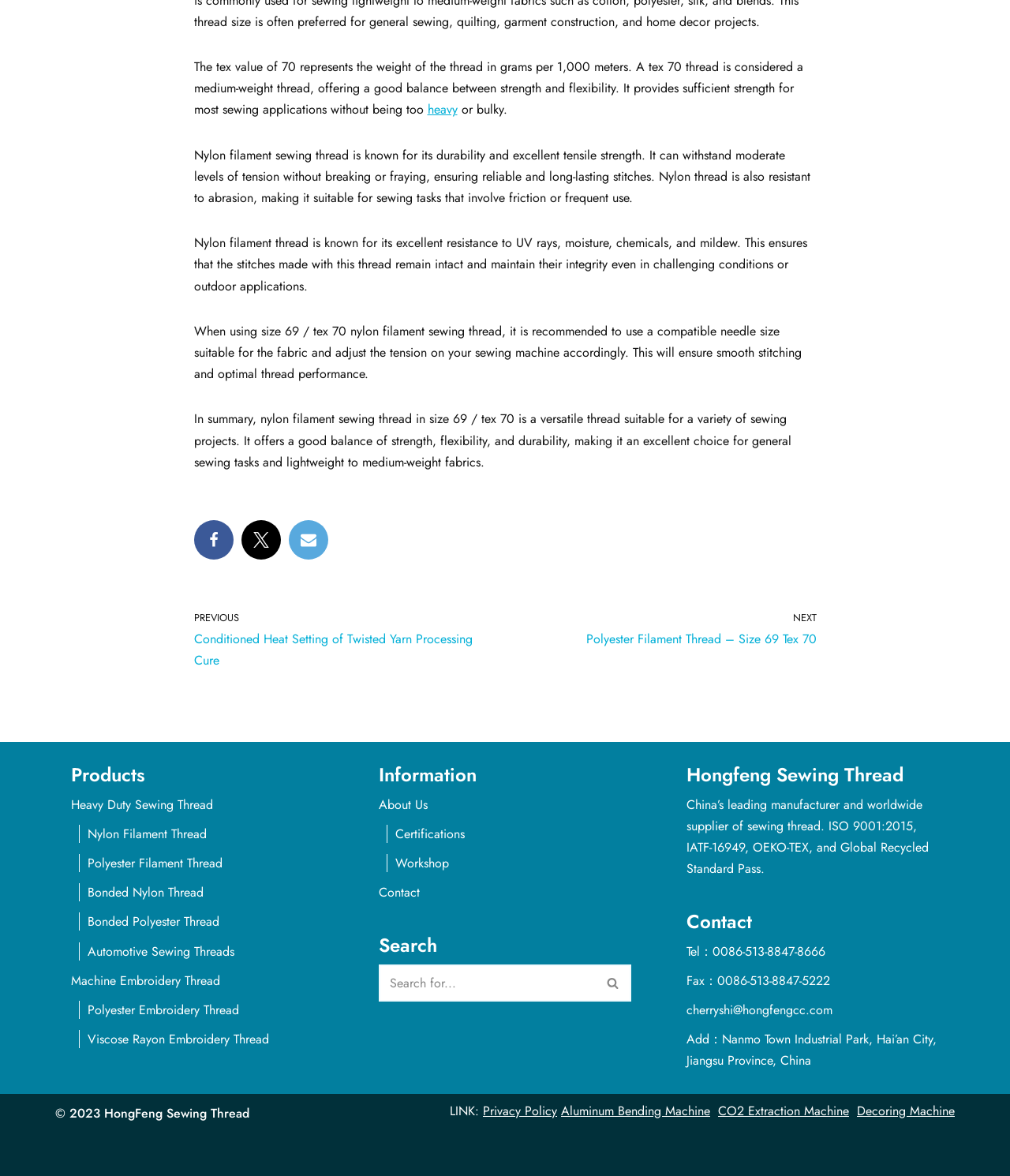What is the purpose of nylon filament sewing thread?
Refer to the screenshot and answer in one word or phrase.

general sewing tasks